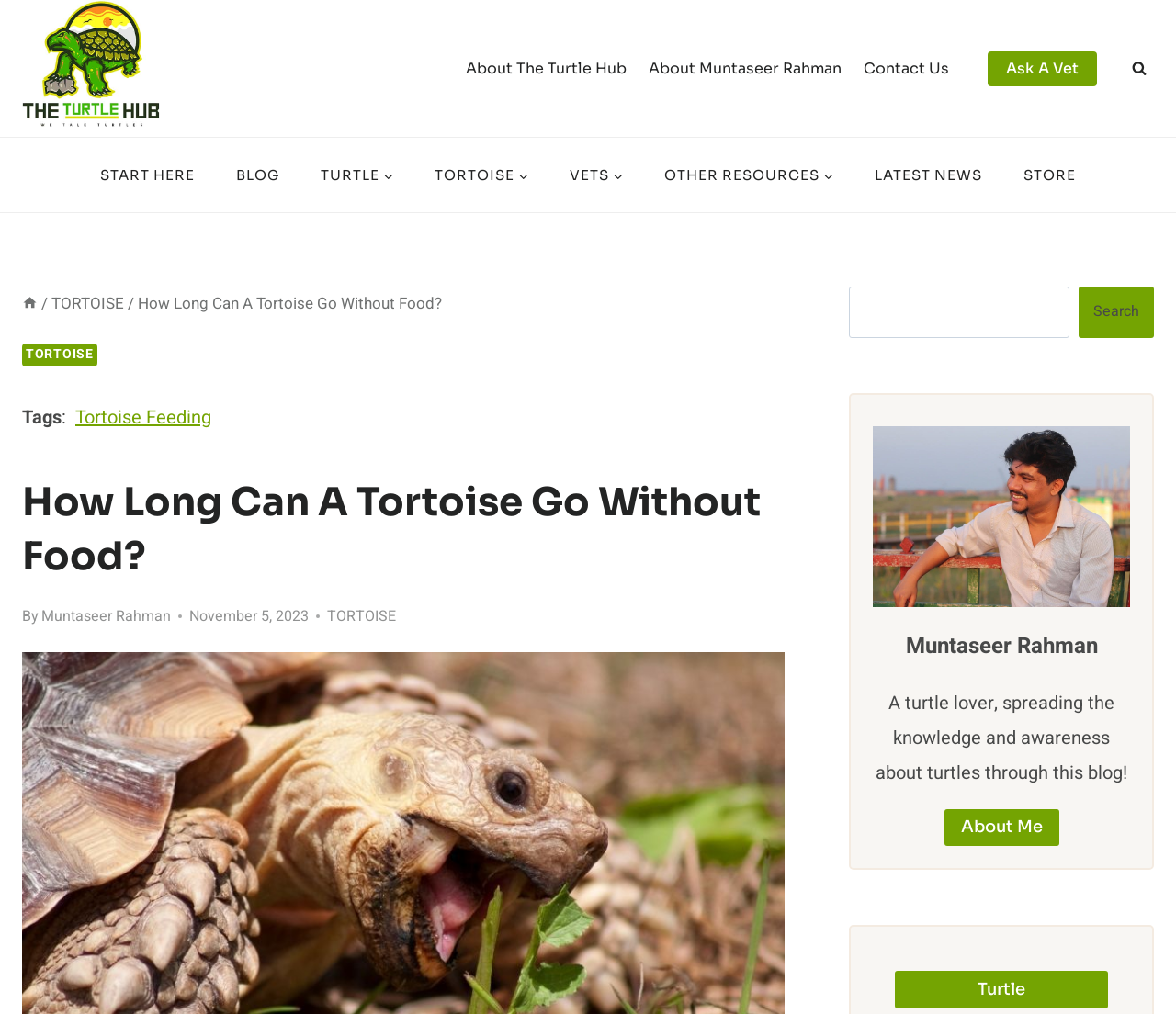What type of animal is the website primarily about?
Refer to the image and answer the question using a single word or phrase.

Turtles and tortoises